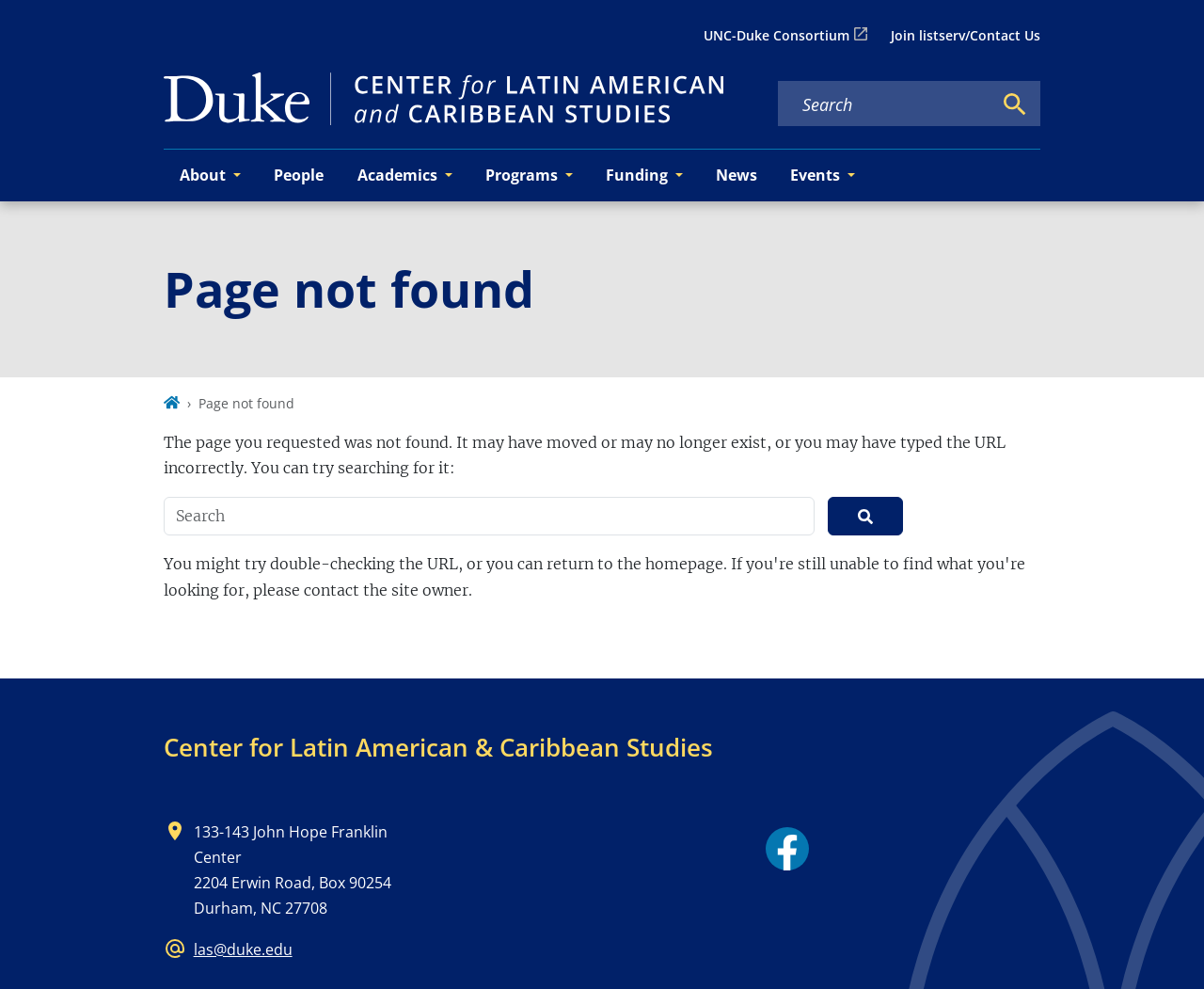Please determine the bounding box coordinates of the clickable area required to carry out the following instruction: "Explore Animation". The coordinates must be four float numbers between 0 and 1, represented as [left, top, right, bottom].

None